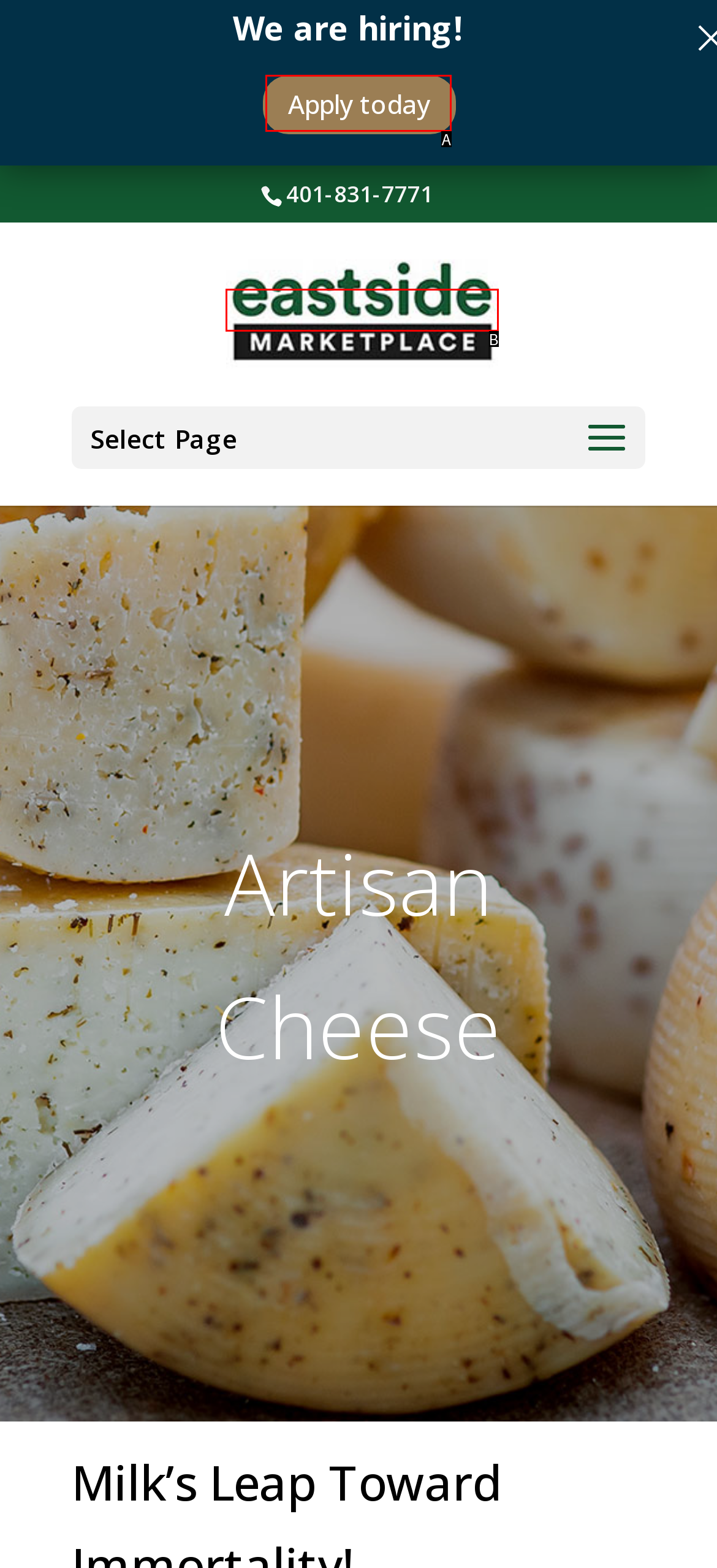Using the description: Apply today, find the HTML element that matches it. Answer with the letter of the chosen option.

A